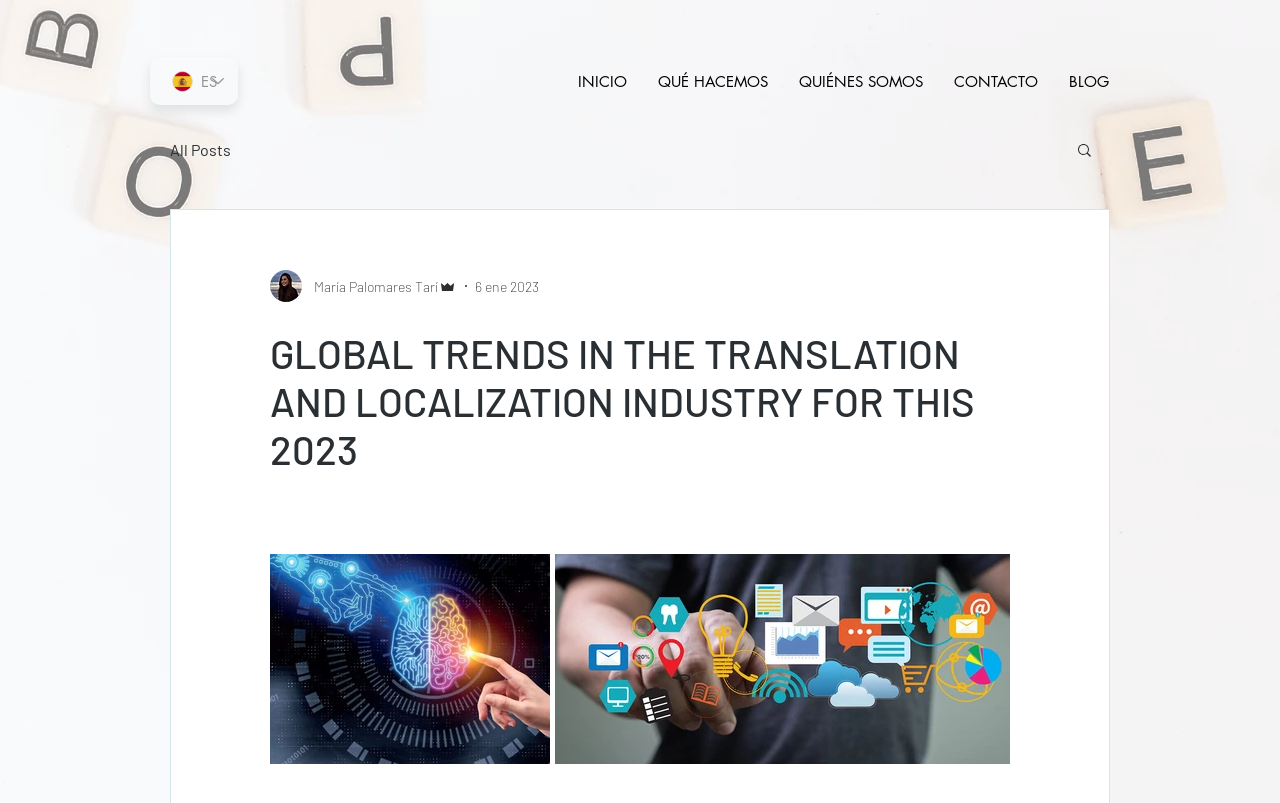What is the selected language?
Based on the image, please offer an in-depth response to the question.

I determined the answer by looking at the language selector combobox, which has a static text 'ES' indicating that Spanish is the selected language.